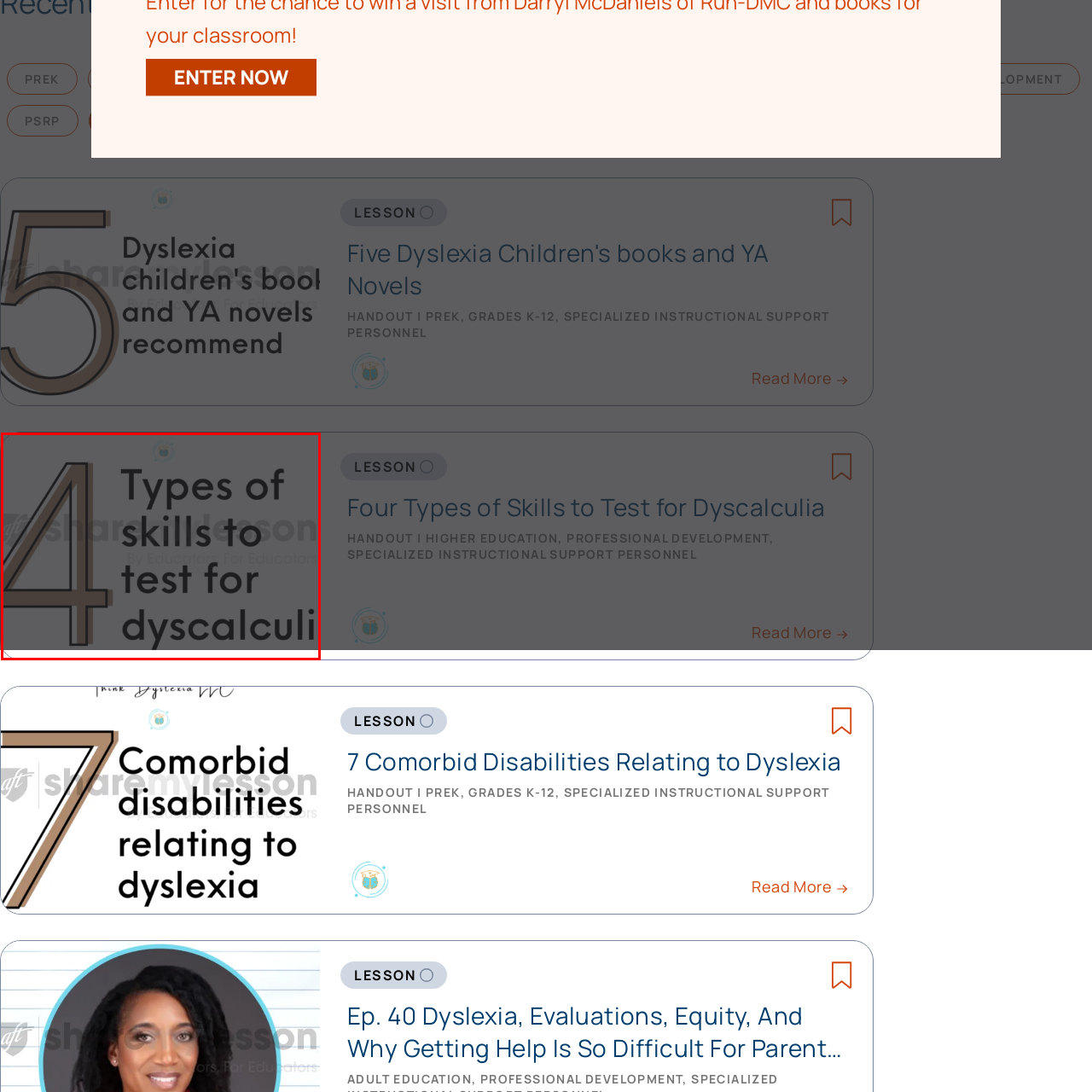Examine the image inside the red outline, What is the target audience for this information?
 Answer with a single word or phrase.

Educators